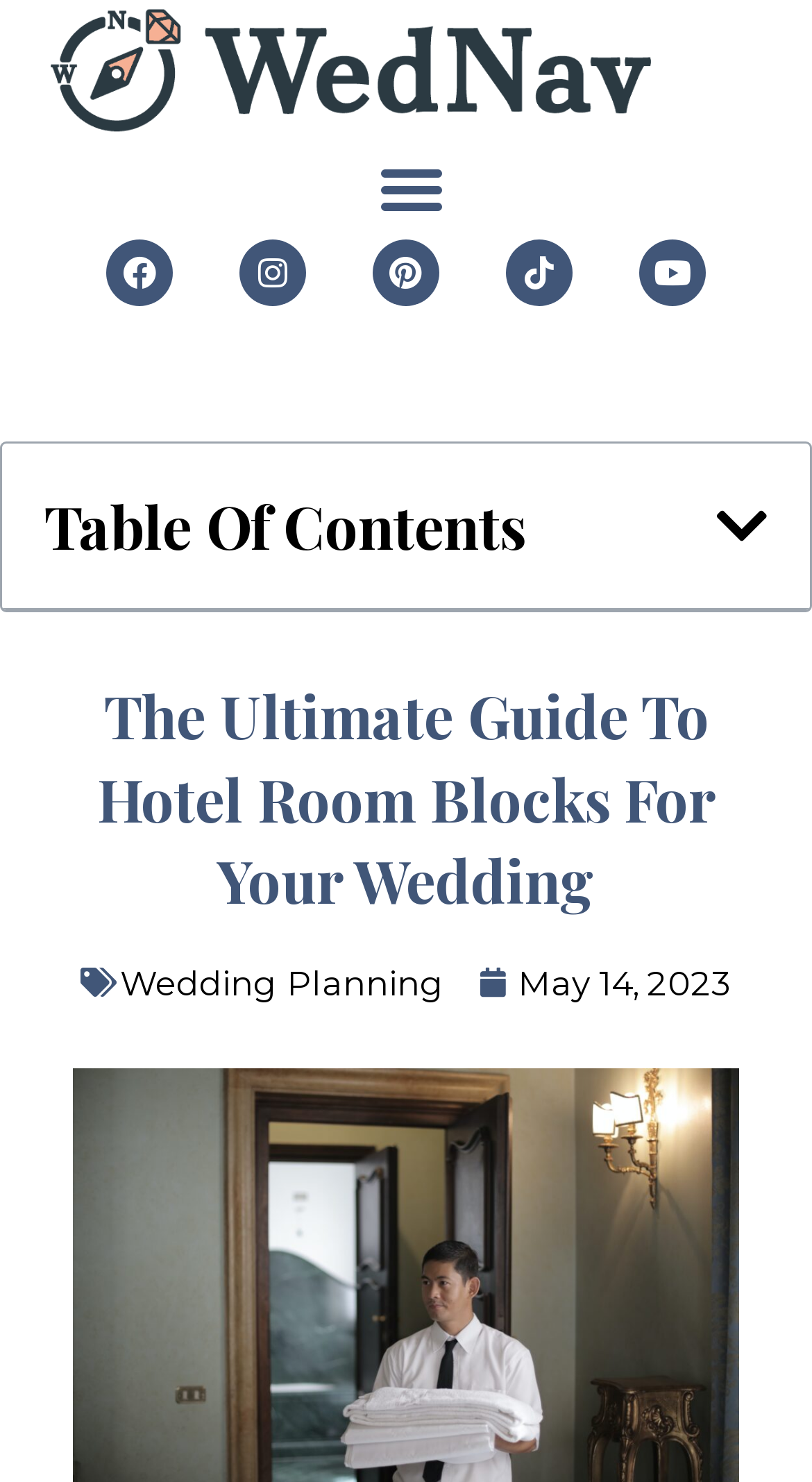What is the date of the latest article?
Please provide a comprehensive and detailed answer to the question.

I looked for the date of the latest article on the webpage and found it below the 'Wedding Planning' link, which is May 14, 2023.